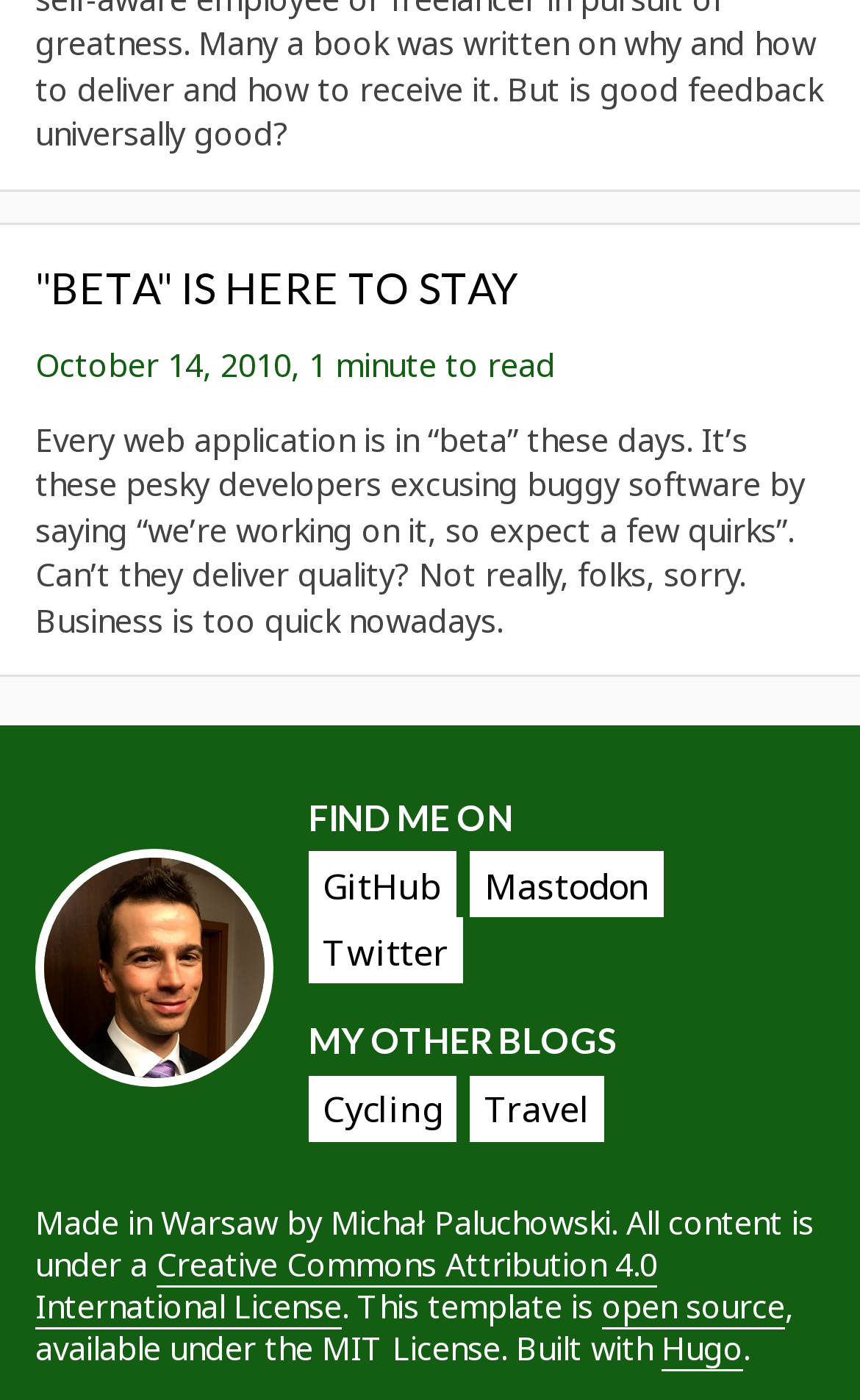Locate the bounding box coordinates of the area where you should click to accomplish the instruction: "visit the author's GitHub page".

[0.359, 0.608, 0.53, 0.656]